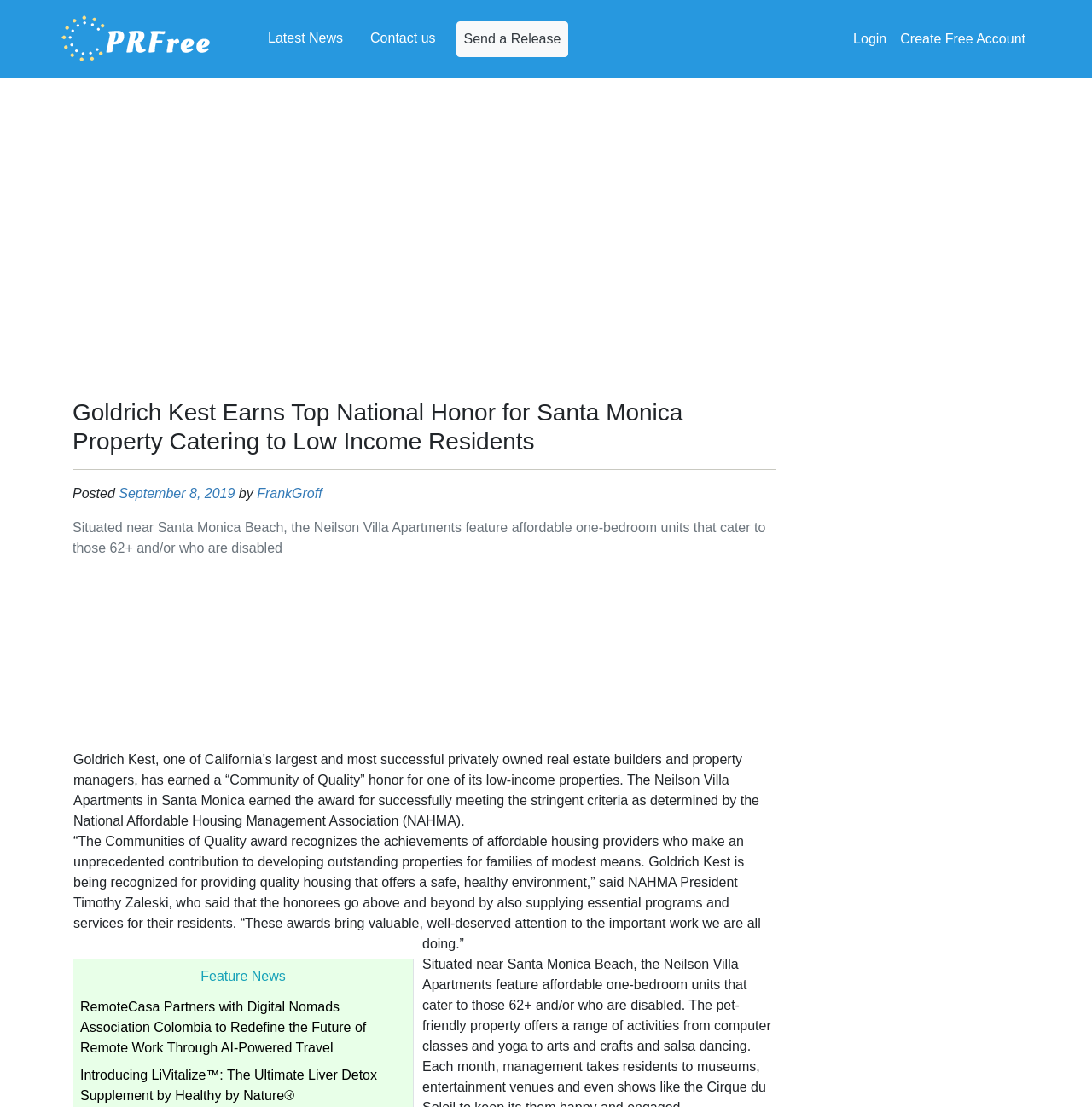What is the name of the real estate builder and property manager?
Answer briefly with a single word or phrase based on the image.

Goldrich Kest